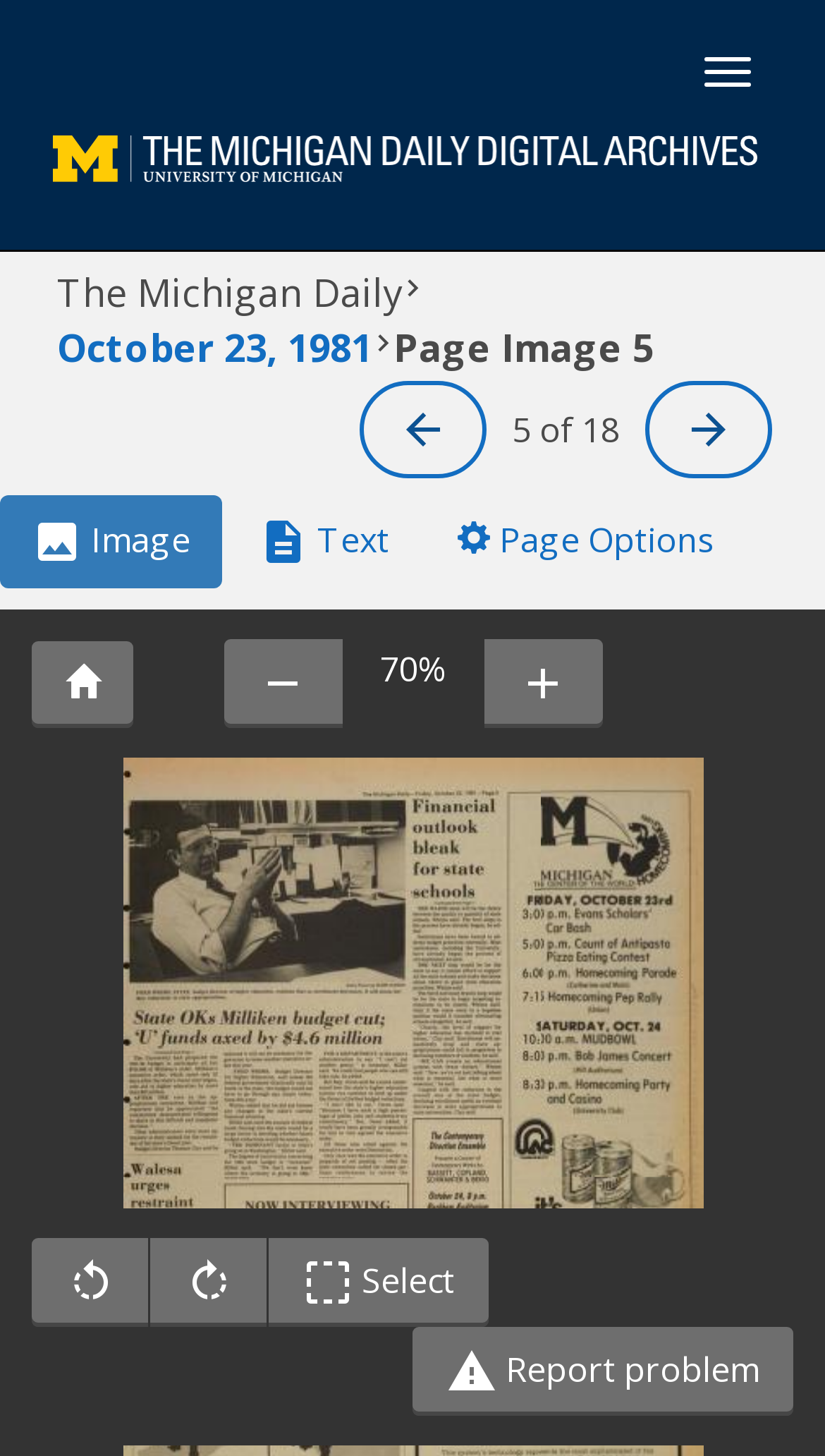What is the current zoom level?
Utilize the image to construct a detailed and well-explained answer.

I found the current zoom level by looking at the text '70%' which is located within the 'zoom controls' group.